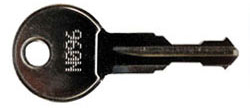Give a thorough description of the image, including any visible elements and their relationships.

This image displays a Bailey caravan and motorhome cut key, showcasing a top-down view. The key features a classic design, characterized by its elongated blade and circular head with a keyhole. It is meant to serve as a replacement for existing keys for Bailey caravans and motorhomes. The key can be created from an existing key's code or a clear, quality photograph of the original key. This specific image is highlighted in the context of a detailed description about key replacement options, emphasizing the importance of having either the key code or a high-quality image to ensure accurate cutting. The new key will also be stamped with the appropriate key code for easy identification.